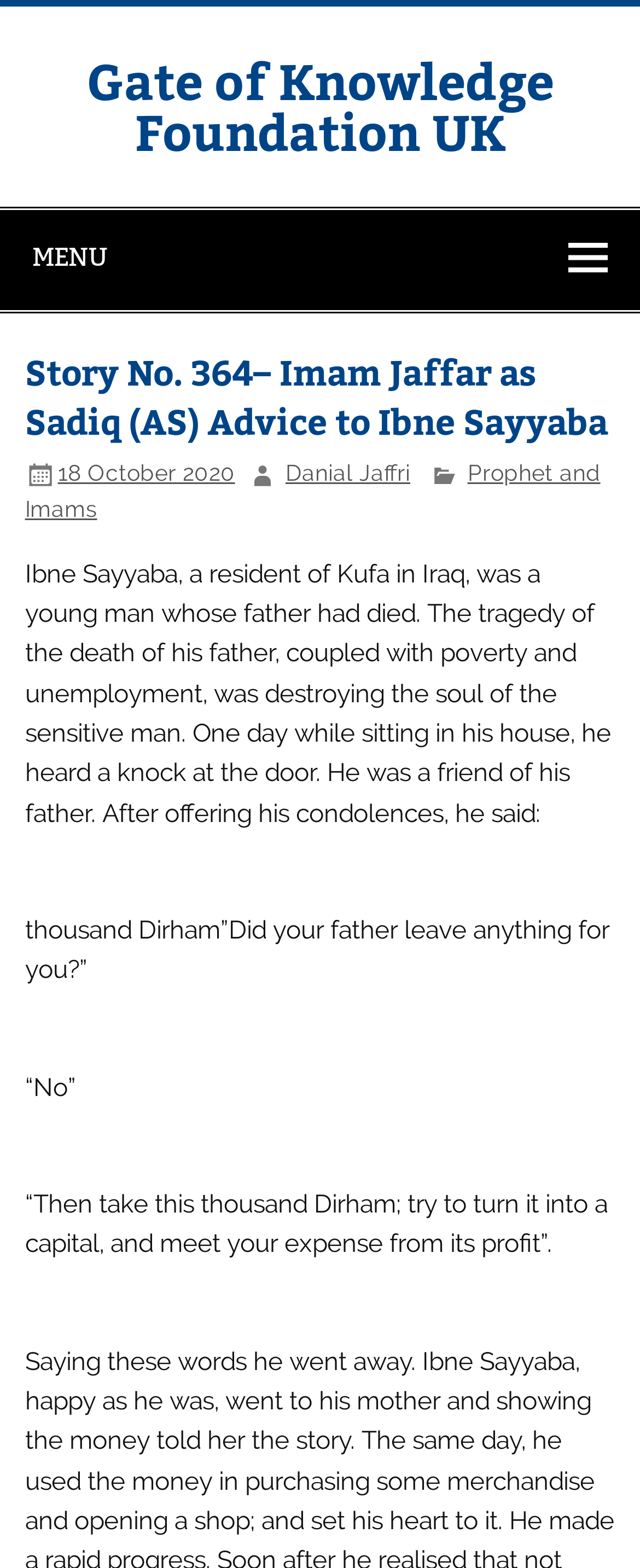Generate the main heading text from the webpage.

Story No. 364– Imam Jaffar as Sadiq (AS) Advice to Ibne Sayyaba